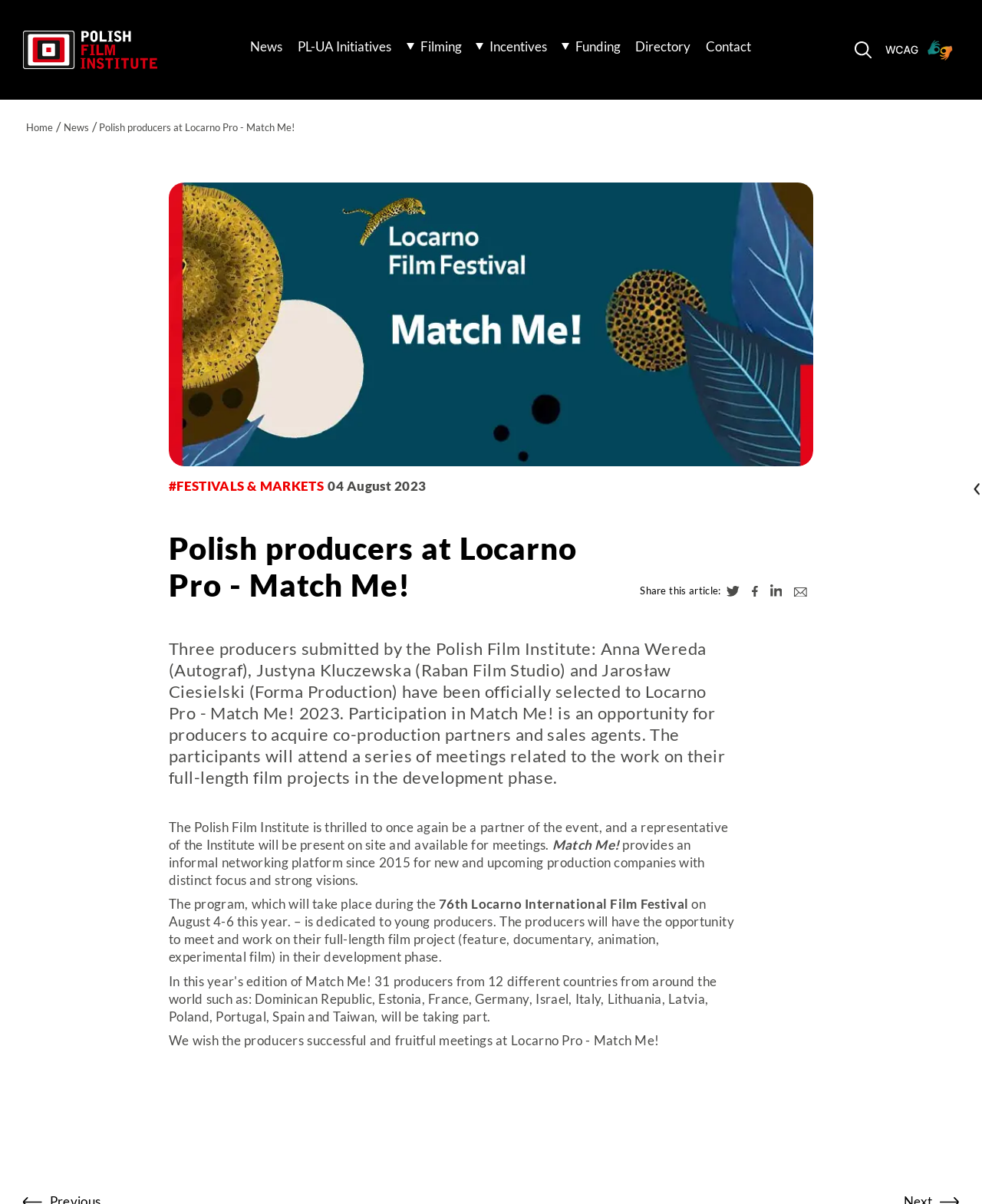Respond to the question below with a single word or phrase: What is the category of the article?

Festivals & Markets